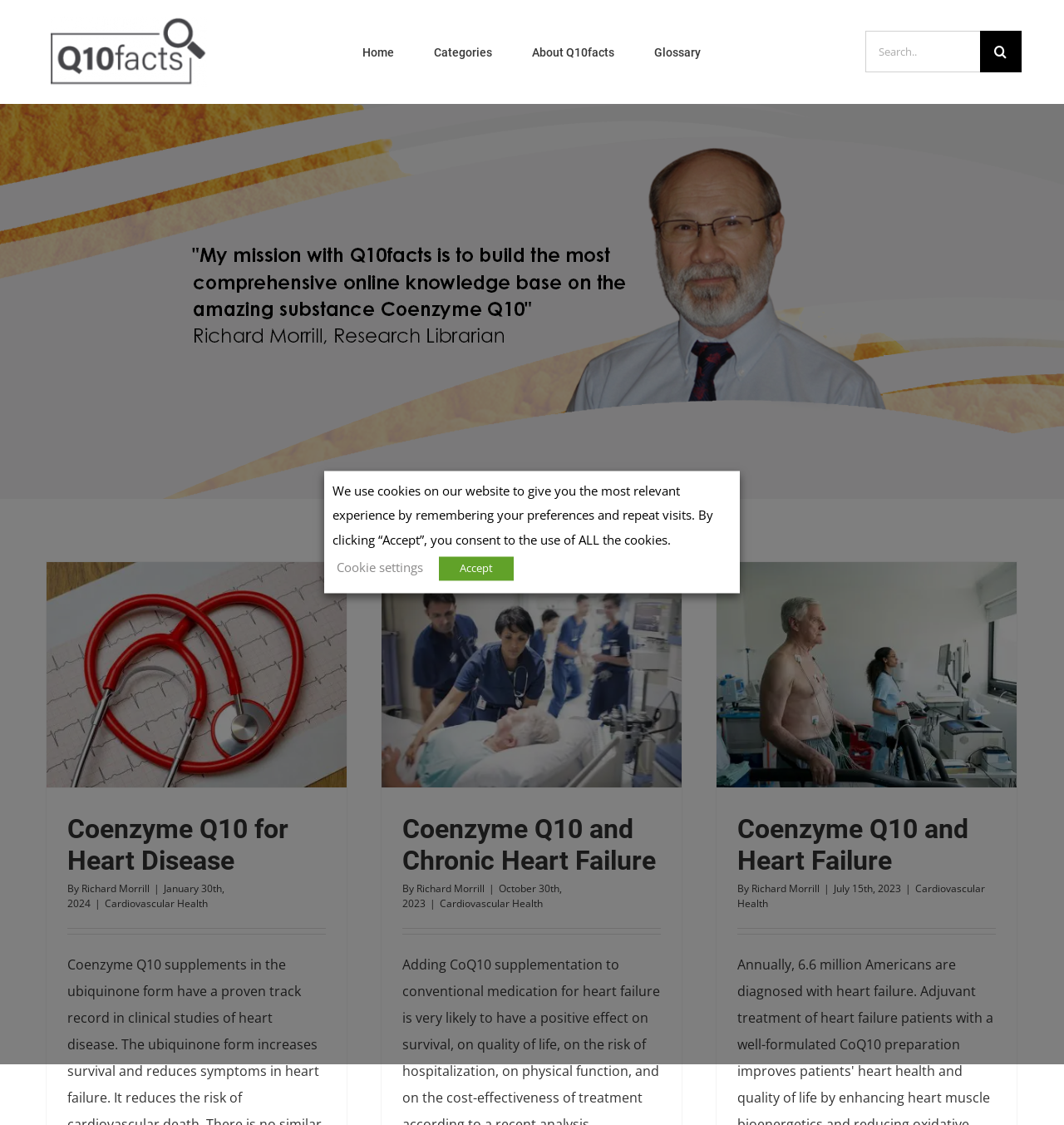Please specify the bounding box coordinates of the area that should be clicked to accomplish the following instruction: "Search for something". The coordinates should consist of four float numbers between 0 and 1, i.e., [left, top, right, bottom].

[0.813, 0.028, 0.921, 0.065]